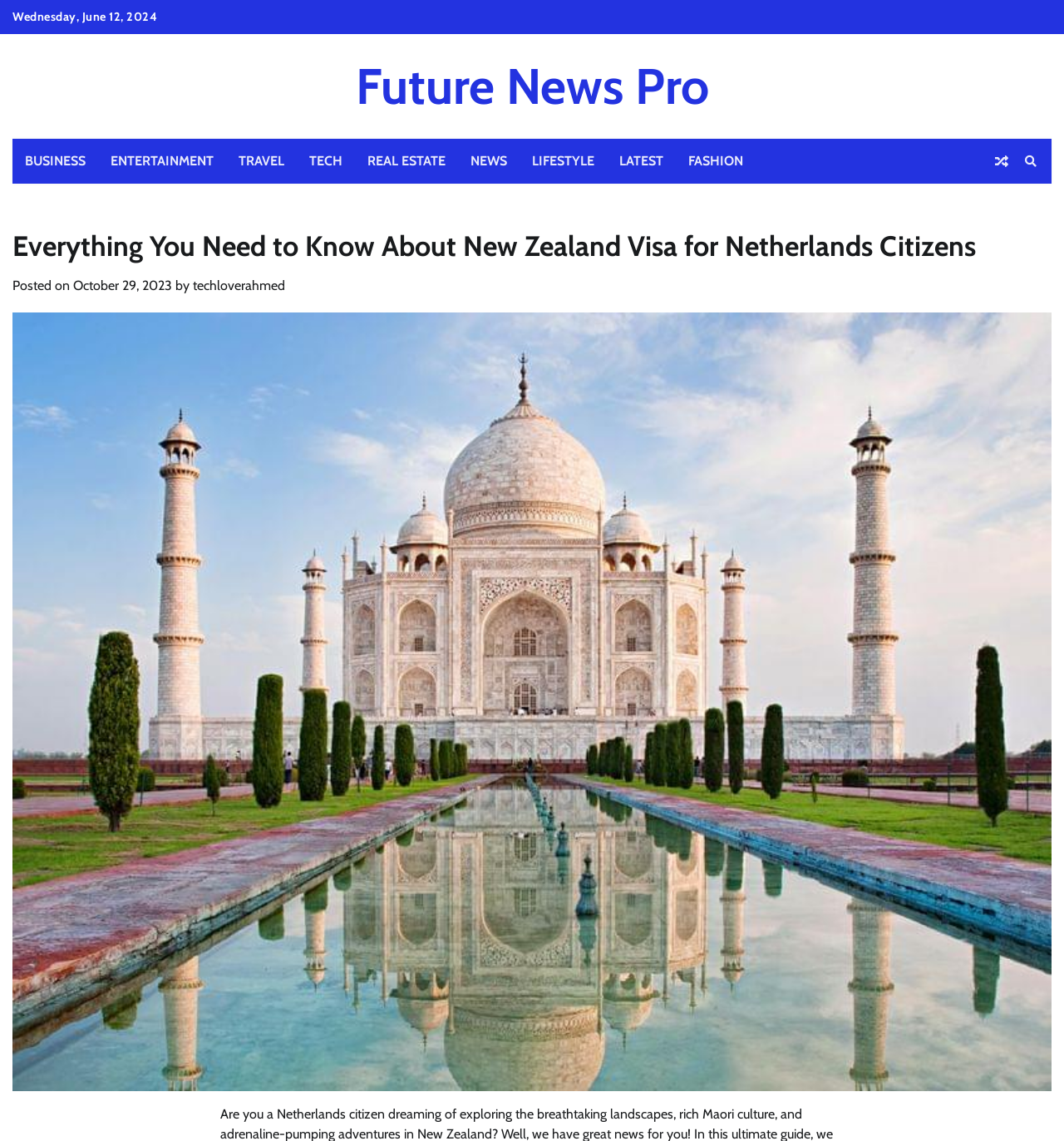Can you specify the bounding box coordinates for the region that should be clicked to fulfill this instruction: "go to Future News Pro homepage".

[0.334, 0.049, 0.666, 0.102]